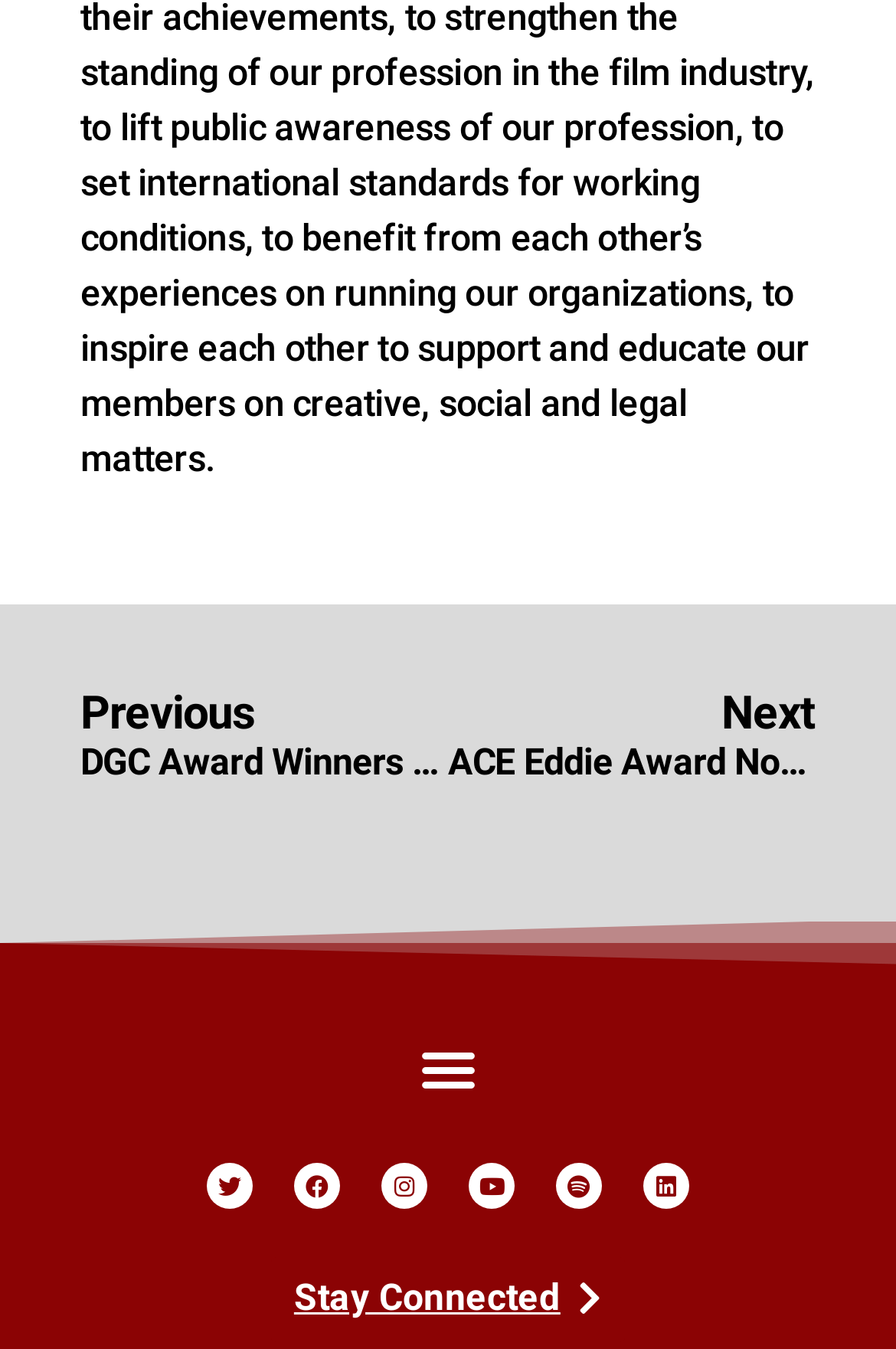Is there an image at the top of the webpage?
Using the visual information, answer the question in a single word or phrase.

Yes